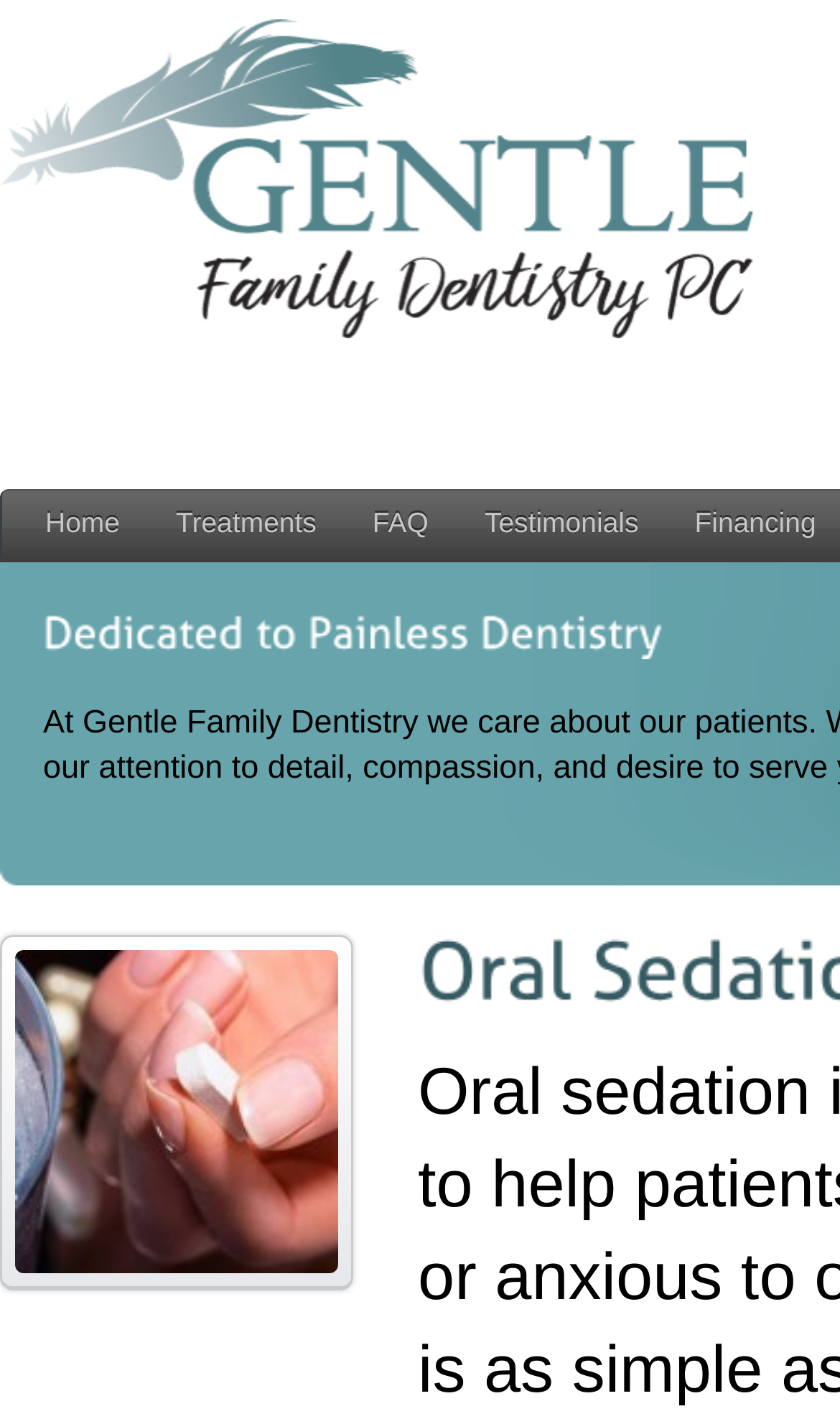Give a one-word or short-phrase answer to the following question: 
How many navigation links are there?

4